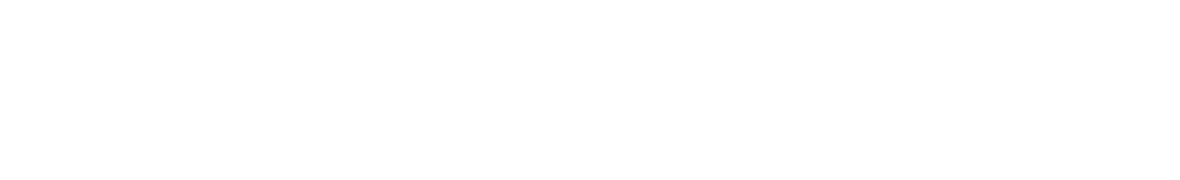What topics are suggested for further exploration?
Examine the screenshot and reply with a single word or phrase.

Boards of Directors and photography businesses